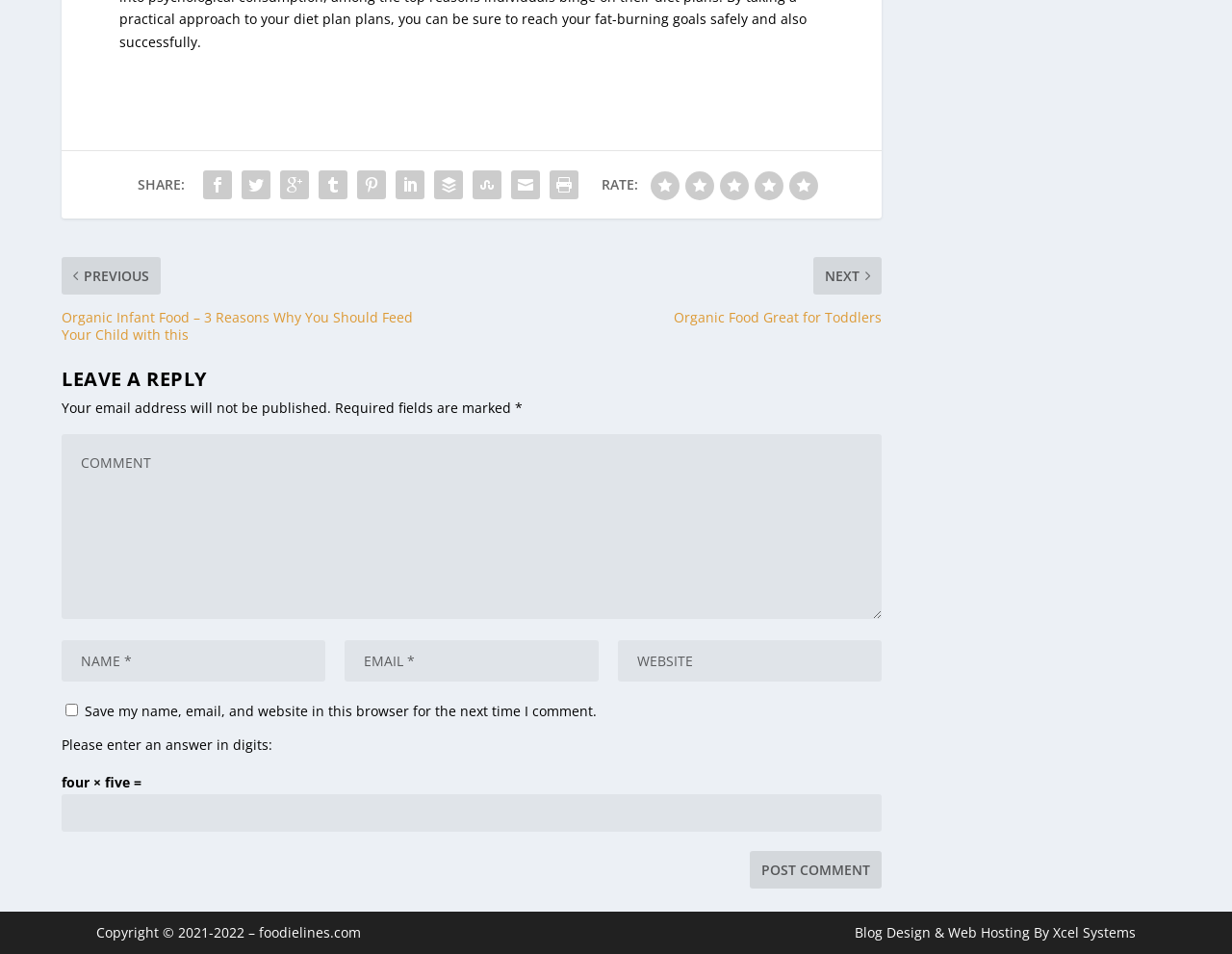Identify the bounding box coordinates of the region that should be clicked to execute the following instruction: "Enter a comment".

[0.05, 0.442, 0.716, 0.635]